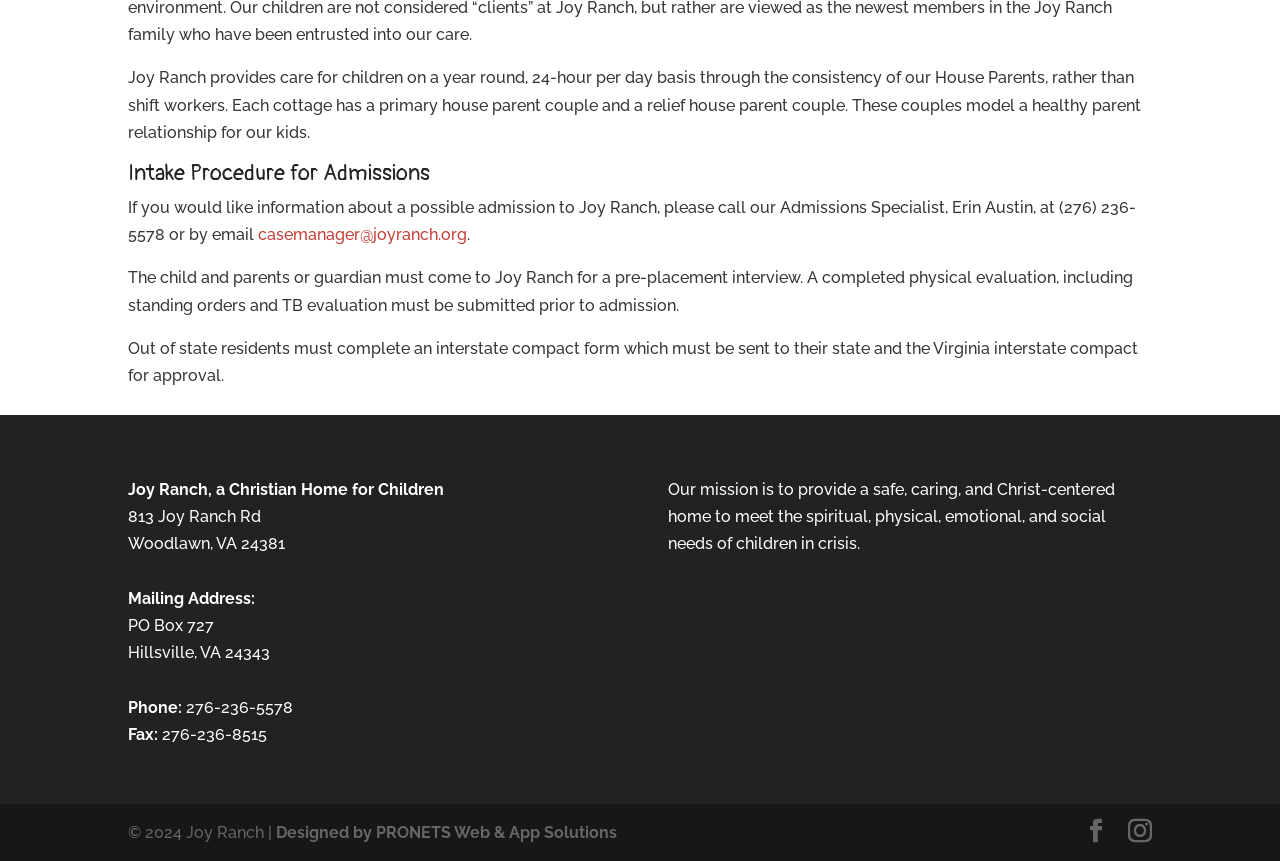Please provide a comprehensive response to the question below by analyzing the image: 
What is the phone number of Joy Ranch?

I found the phone number by looking at the contact information section of the webpage, where it is listed as 'Phone: 276-236-5578'.